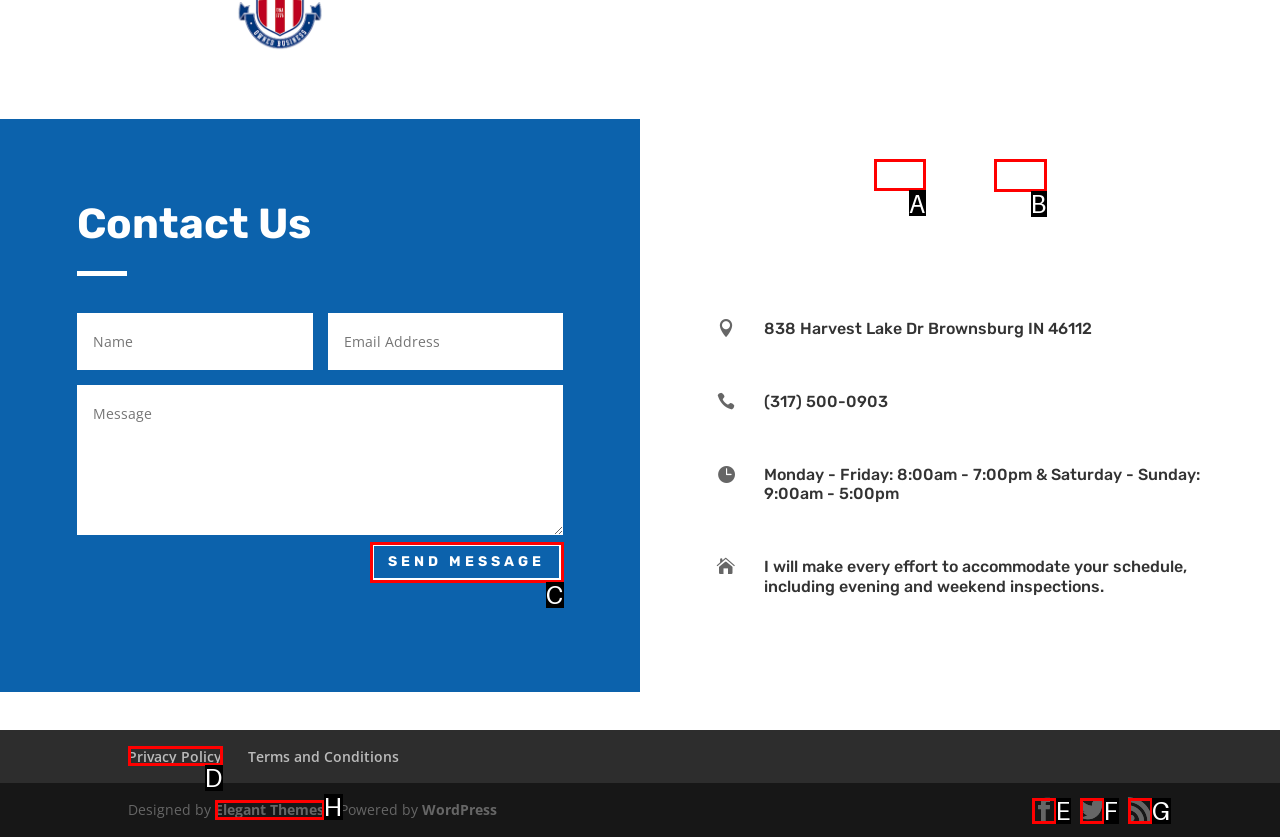From the given choices, which option should you click to complete this task: click Facebook link? Answer with the letter of the correct option.

A